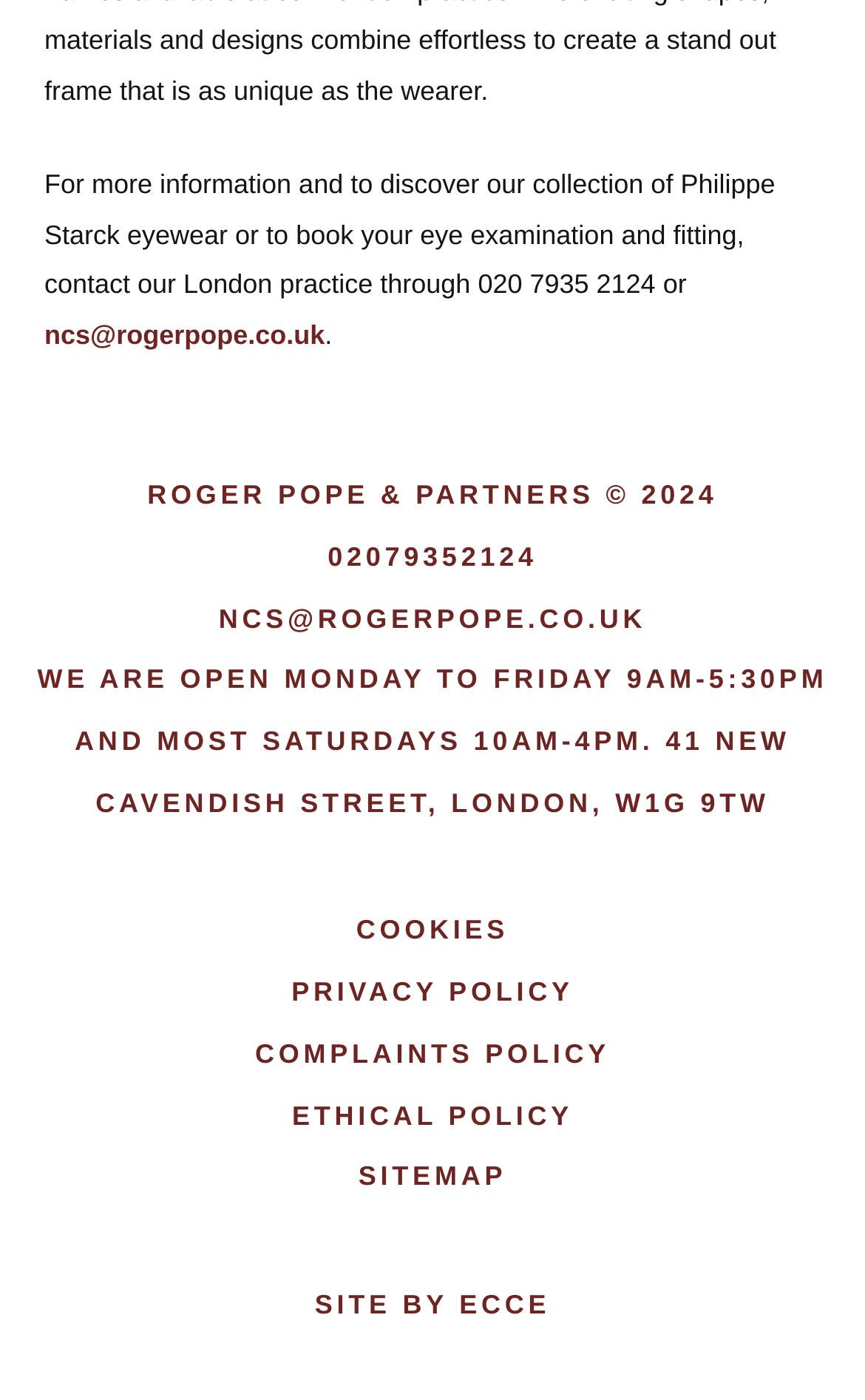Please provide the bounding box coordinate of the region that matches the element description: Ethical Policy. Coordinates should be in the format (top-left x, top-left y, bottom-right x, bottom-right y) and all values should be between 0 and 1.

[0.0, 0.776, 1.0, 0.82]